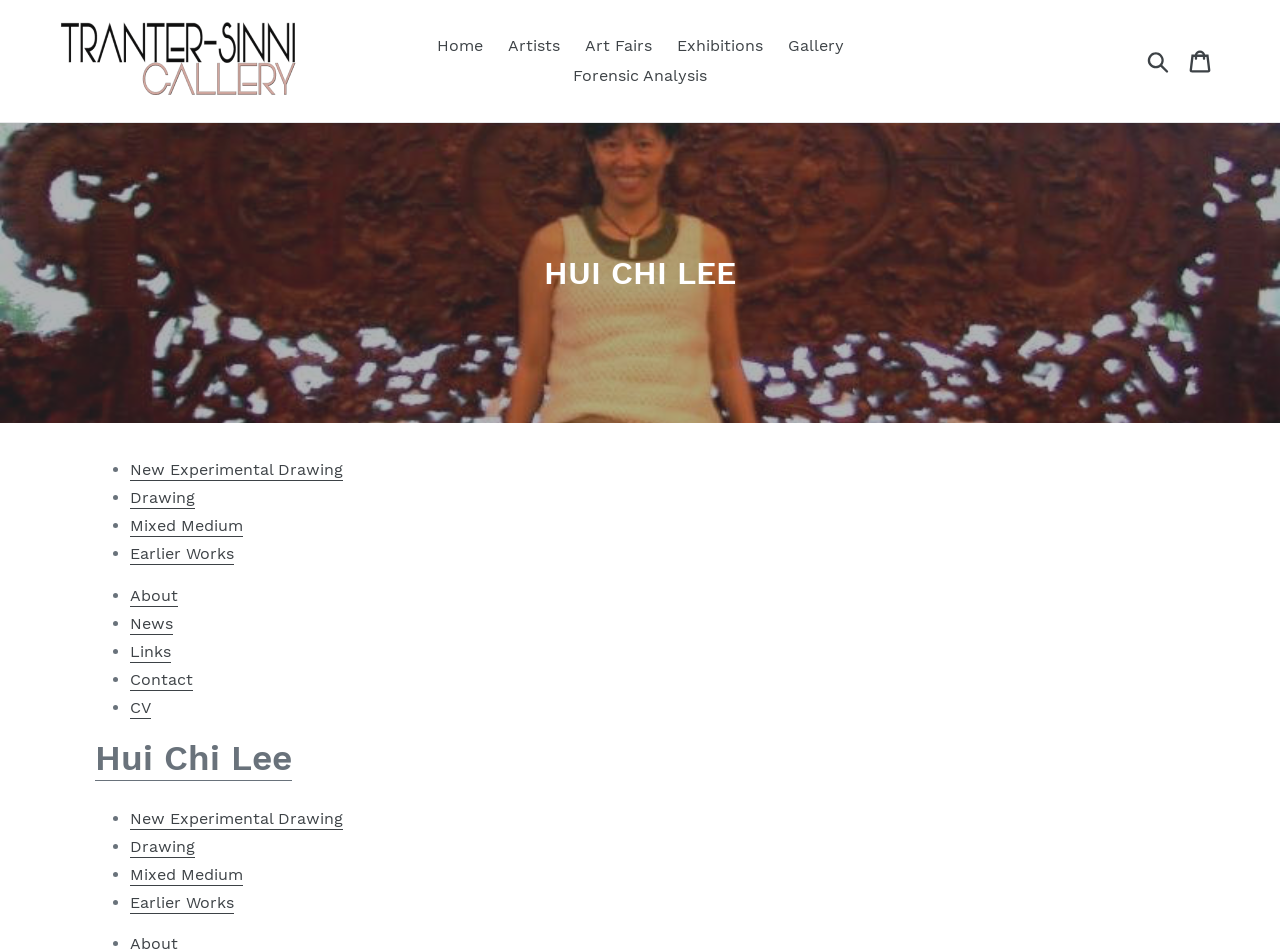How many links are there in the collection?
From the image, provide a succinct answer in one word or a short phrase.

8